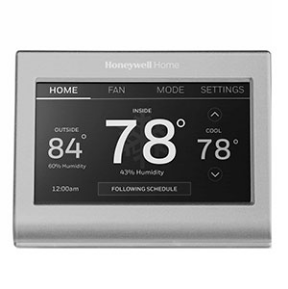Please provide a comprehensive response to the question based on the details in the image: What is the outdoor humidity level?

The outdoor humidity level is displayed on the thermostat's screen, which shows 60% alongside the outdoor temperature.